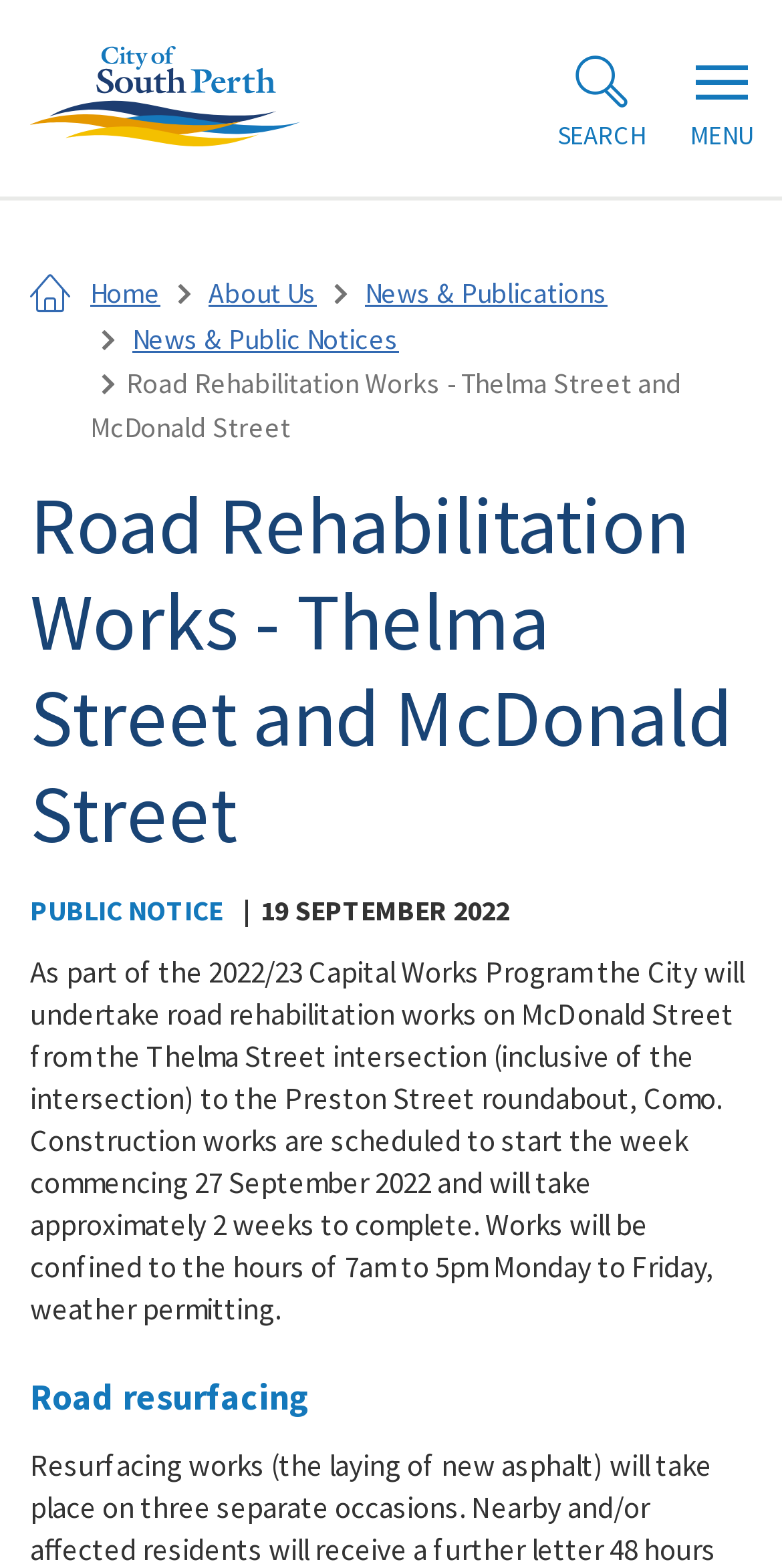Determine the bounding box coordinates for the area that should be clicked to carry out the following instruction: "contact us today".

None